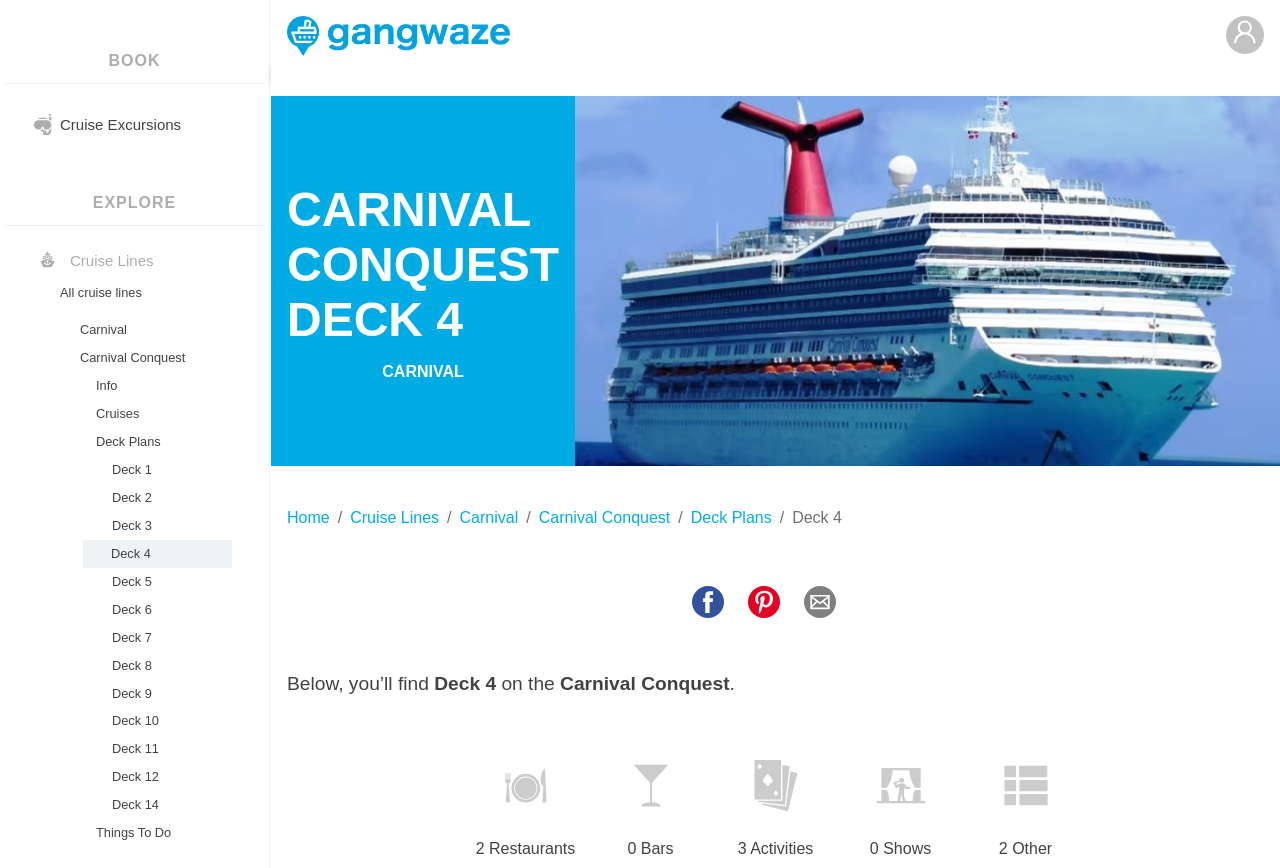Please determine the bounding box of the UI element that matches this description: Home. The coordinates should be given as (top-left x, top-left y, bottom-right x, bottom-right y), with all values between 0 and 1.

[0.224, 0.583, 0.258, 0.611]